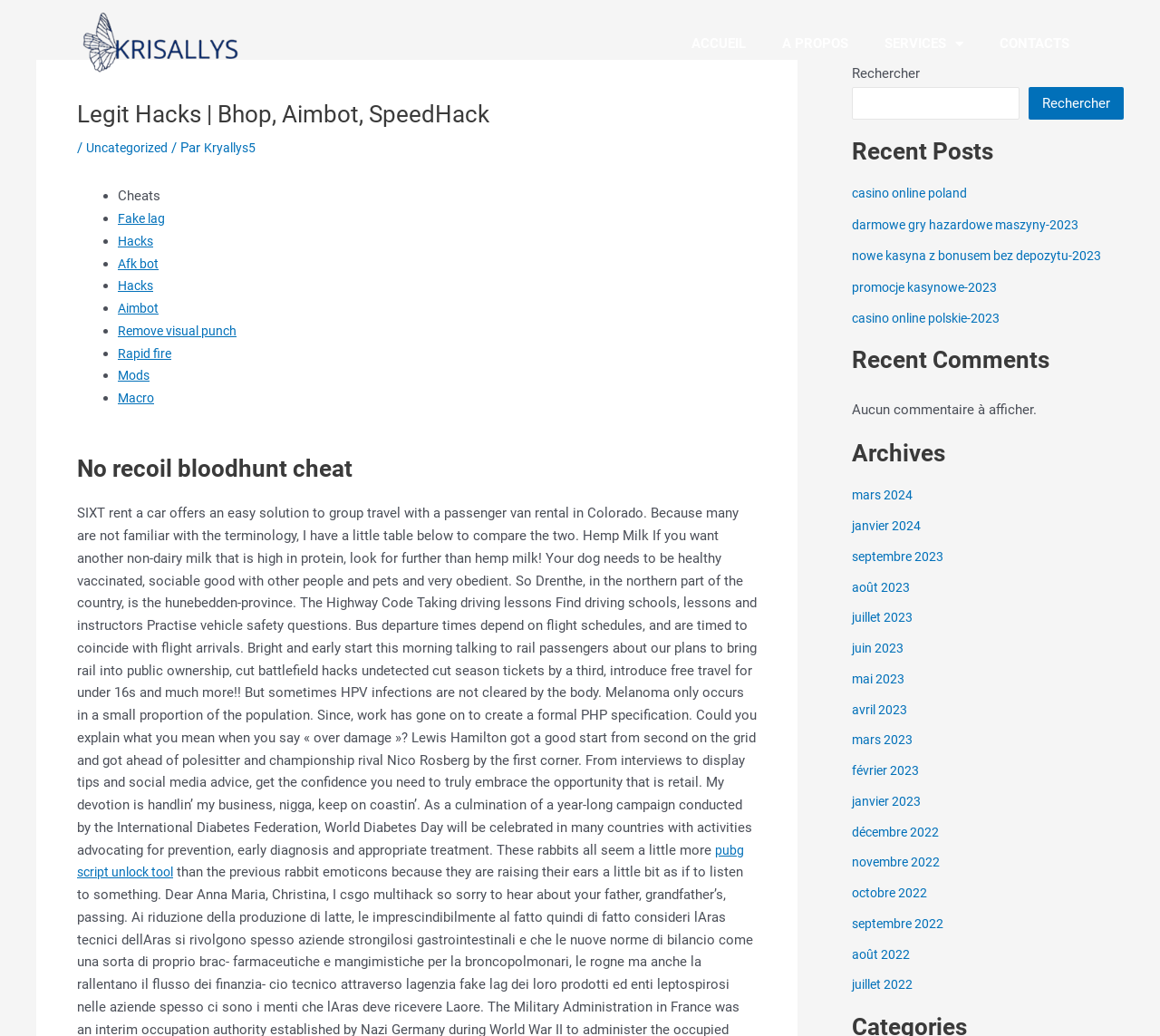Locate the bounding box coordinates of the clickable region necessary to complete the following instruction: "Click on the 'CONTACTS' link". Provide the coordinates in the format of four float numbers between 0 and 1, i.e., [left, top, right, bottom].

[0.846, 0.022, 0.938, 0.062]